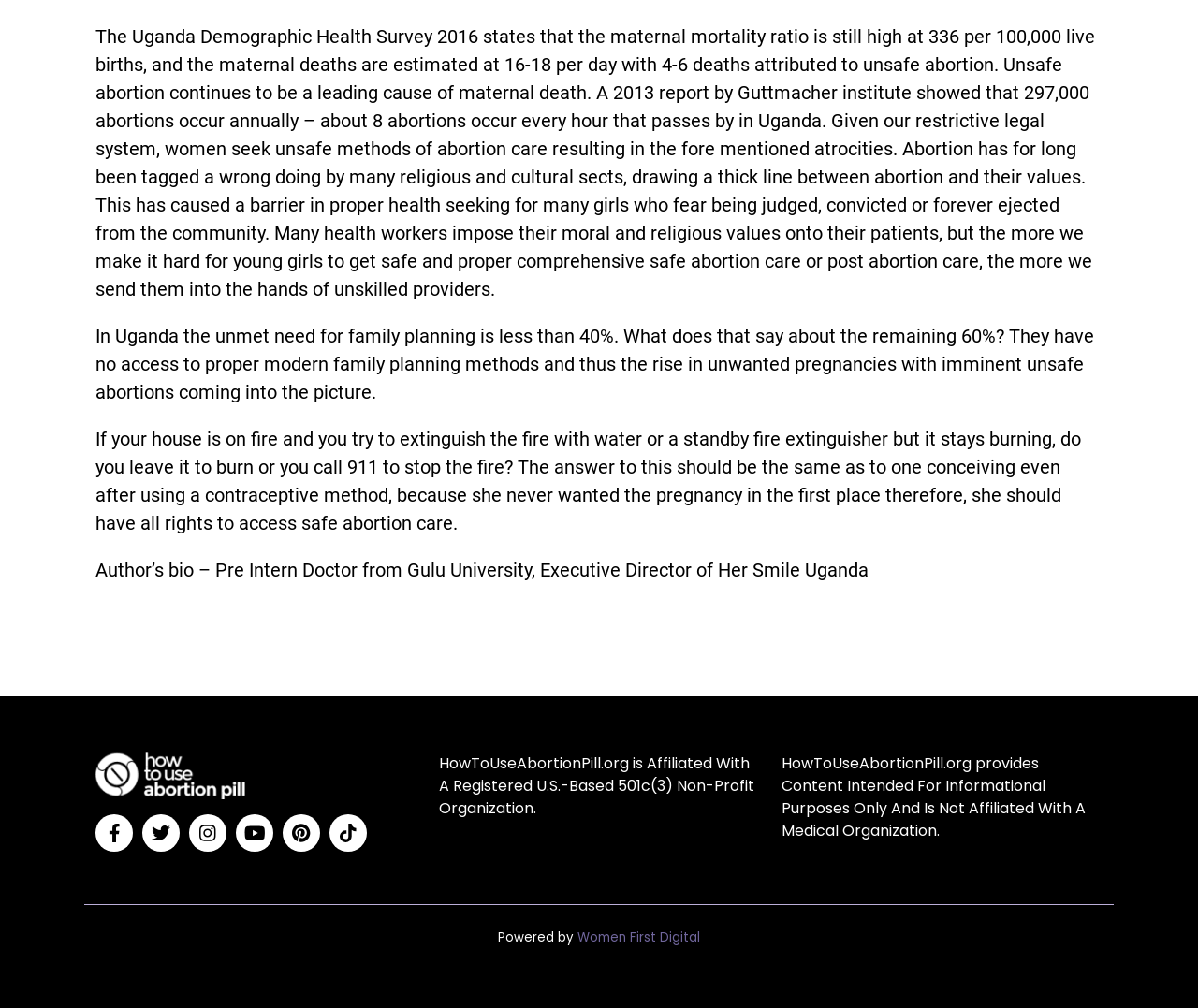Locate the UI element described as follows: "aria-label="Twitter"". Return the bounding box coordinates as four float numbers between 0 and 1 in the order [left, top, right, bottom].

[0.119, 0.807, 0.15, 0.844]